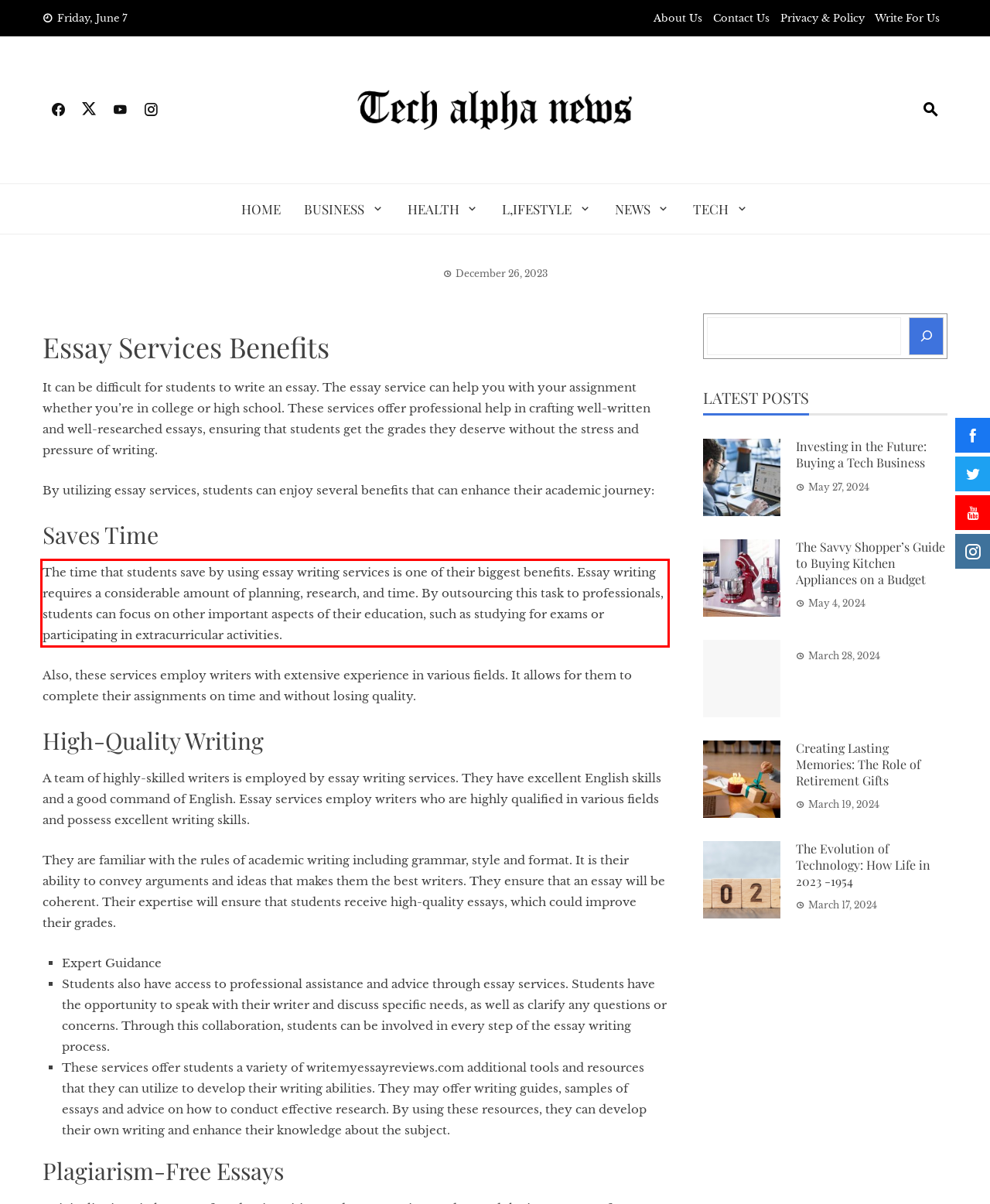Please analyze the provided webpage screenshot and perform OCR to extract the text content from the red rectangle bounding box.

The time that students save by using essay writing services is one of their biggest benefits. Essay writing requires a considerable amount of planning, research, and time. By outsourcing this task to professionals, students can focus on other important aspects of their education, such as studying for exams or participating in extracurricular activities.